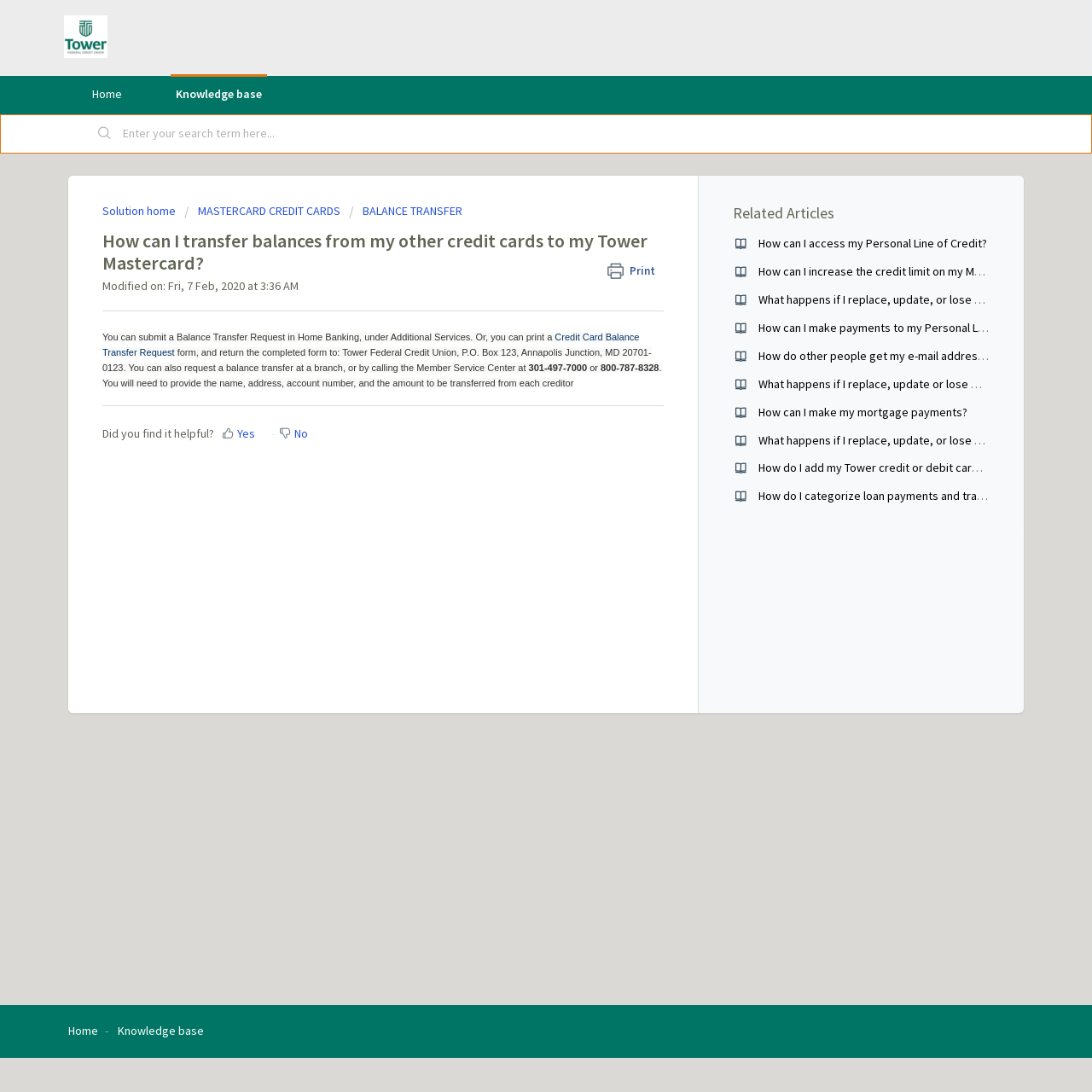Select the bounding box coordinates of the element I need to click to carry out the following instruction: "Click the 'Credit Card Balance Transfer Request' link".

[0.094, 0.304, 0.585, 0.328]